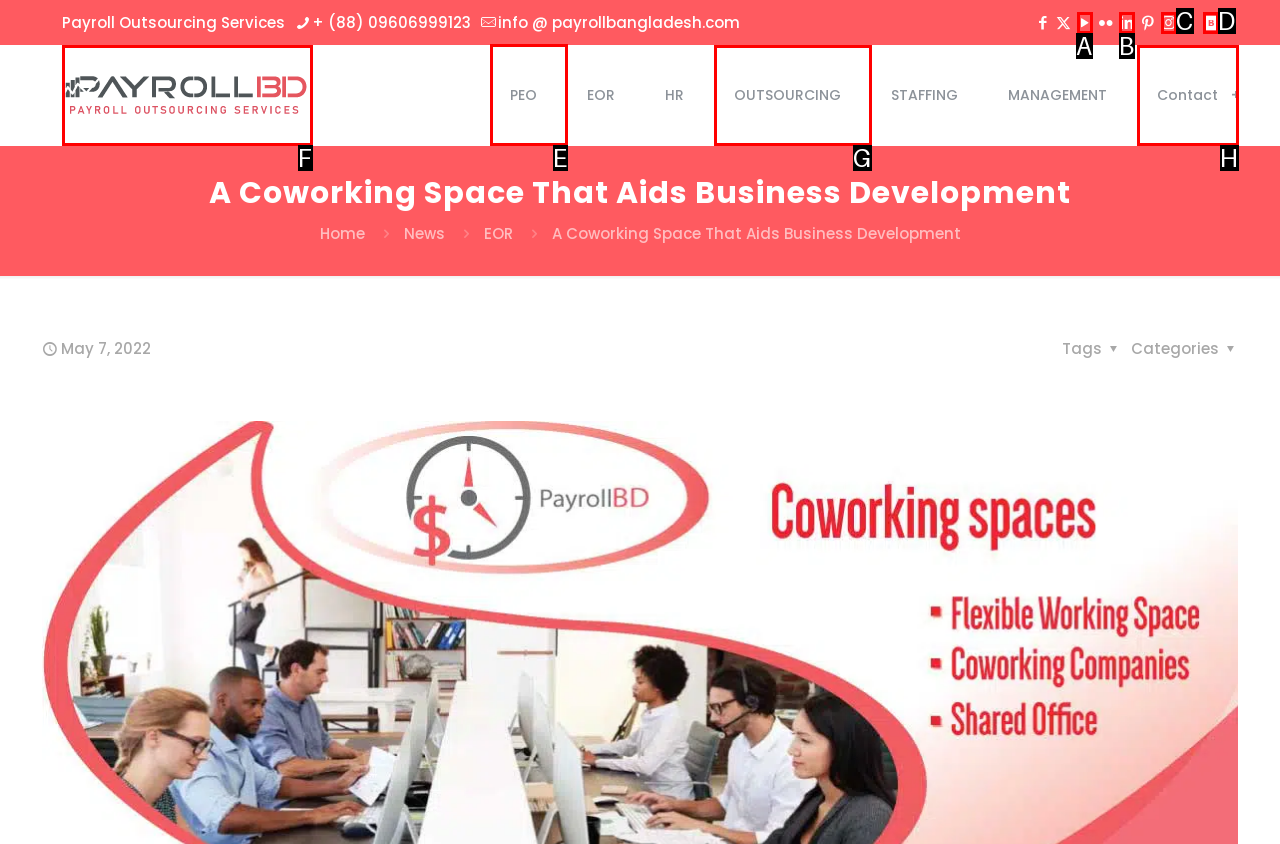To perform the task "Learn more about PEO services", which UI element's letter should you select? Provide the letter directly.

E